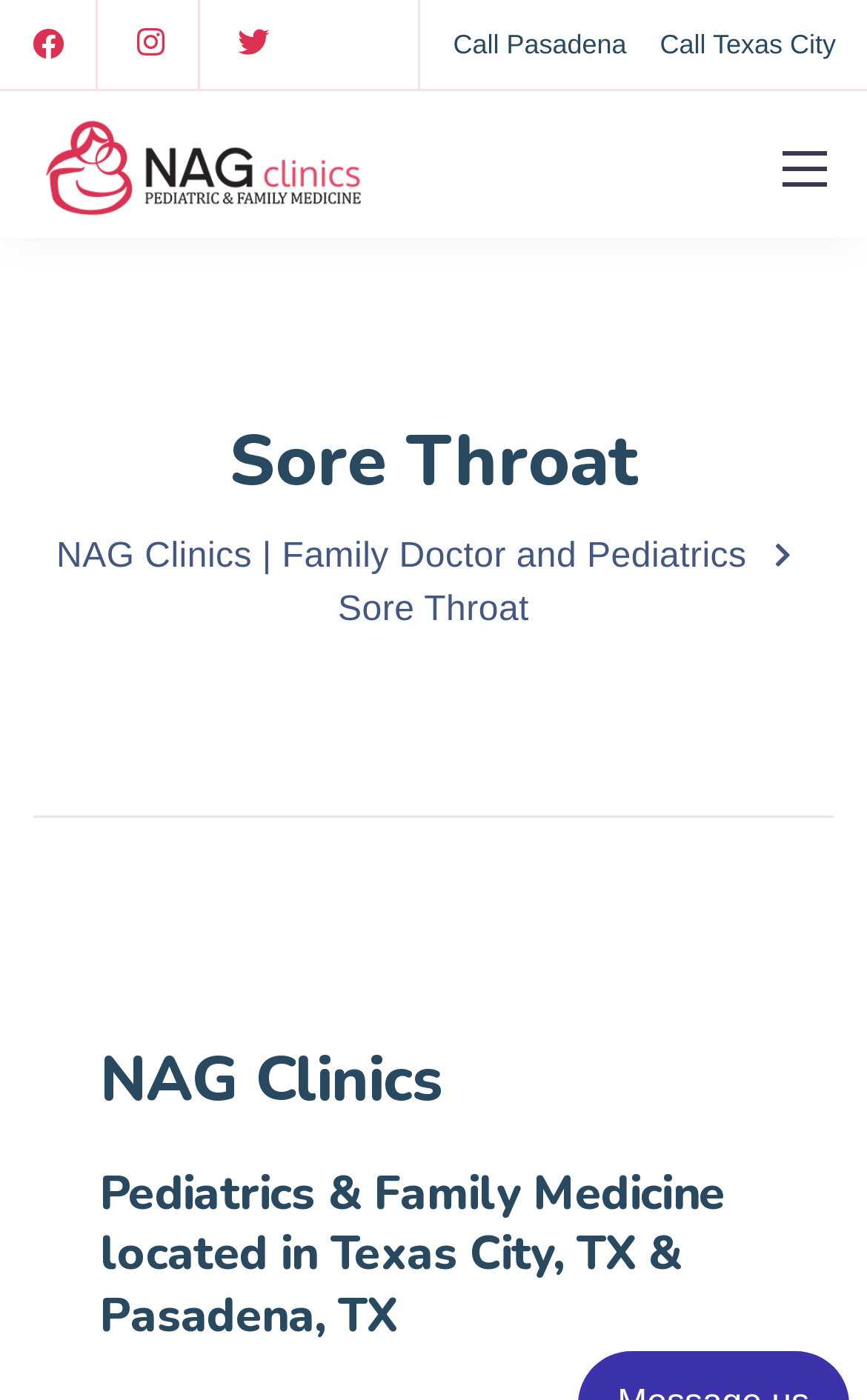Refer to the screenshot and give an in-depth answer to this question: What is the condition being addressed on this webpage?

I found the answer by looking at the main heading of the webpage, which says 'Sore Throat'.